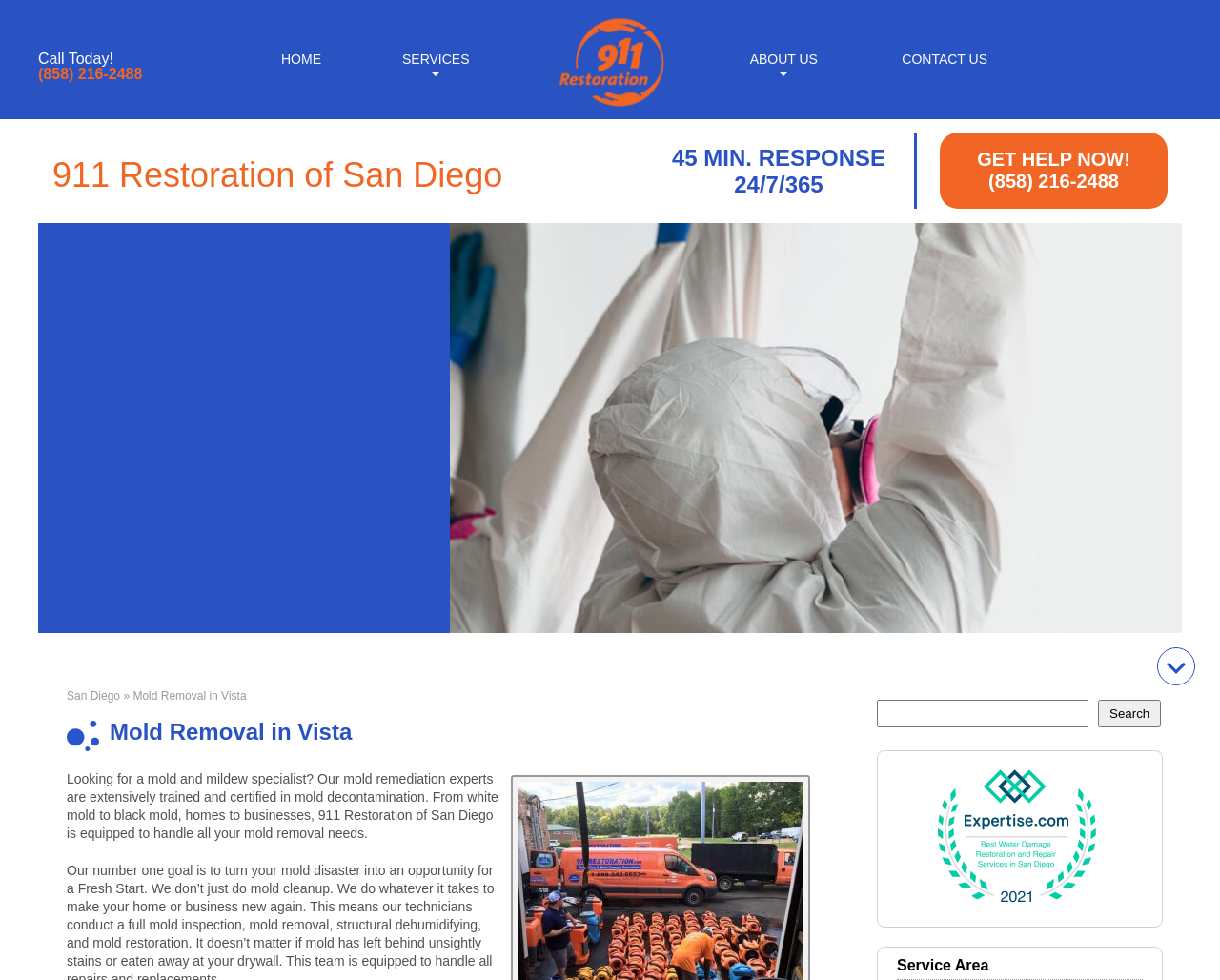What is the phone number to call for mold remediation?
Please answer the question as detailed as possible based on the image.

I found the phone number by looking at the link element with the text '(858) 216-2488' which is located at the top of the page, next to the 'Call Today!' text.